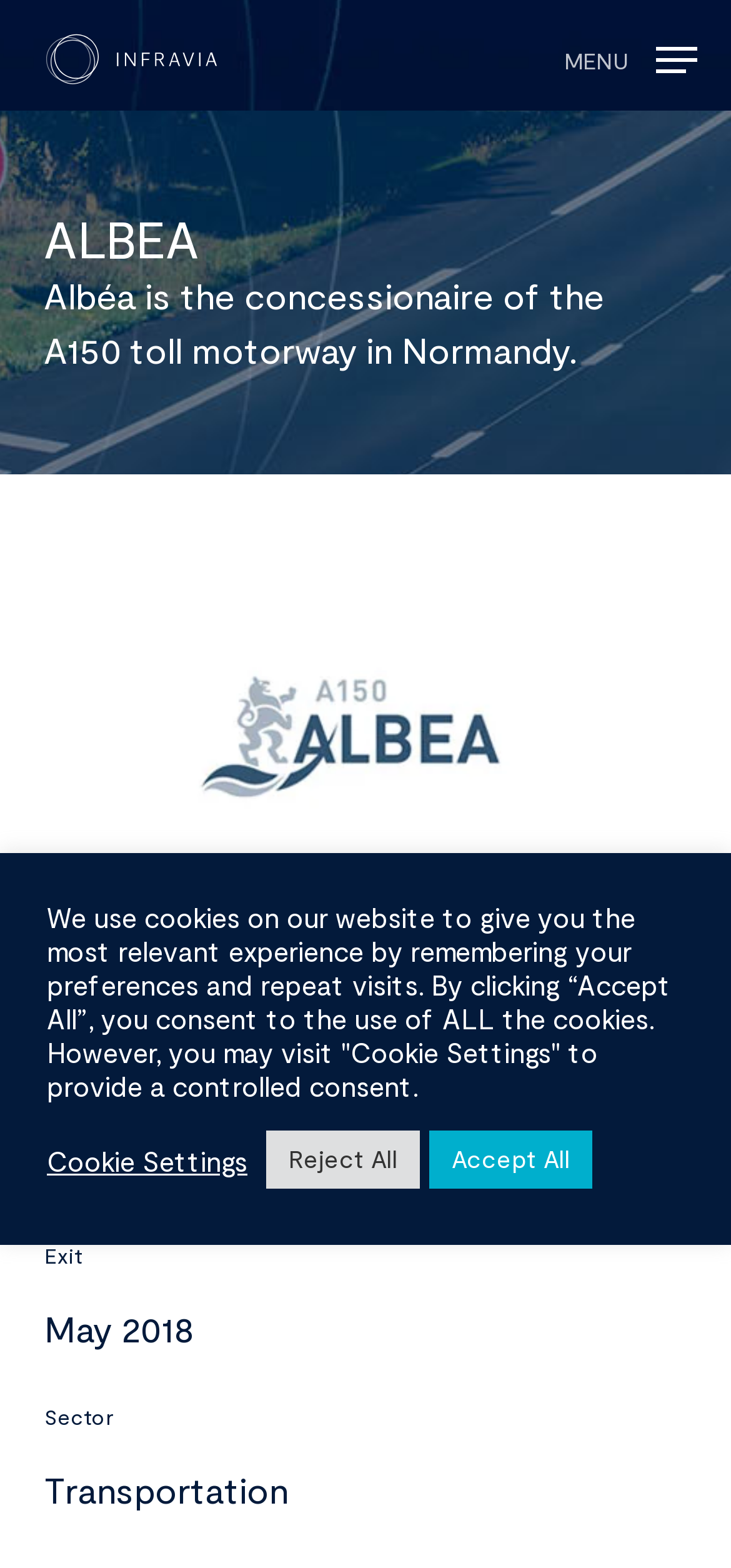Please respond in a single word or phrase: 
In which sector does Albéa operate?

Transportation